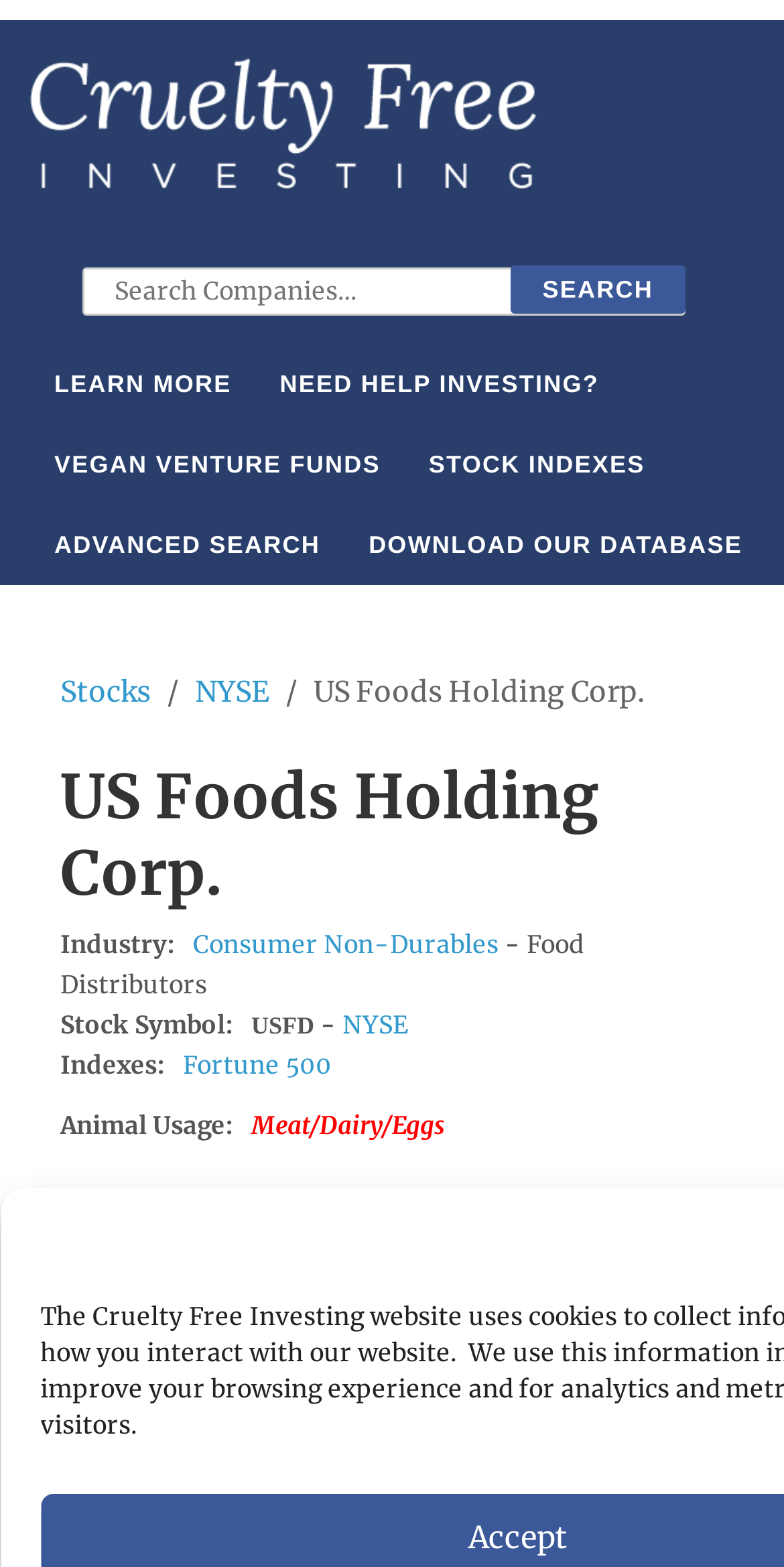Find the bounding box of the UI element described as: "parent_node: Search for: value="SEARCH"". The bounding box coordinates should be given as four float values between 0 and 1, i.e., [left, top, right, bottom].

[0.651, 0.17, 0.874, 0.201]